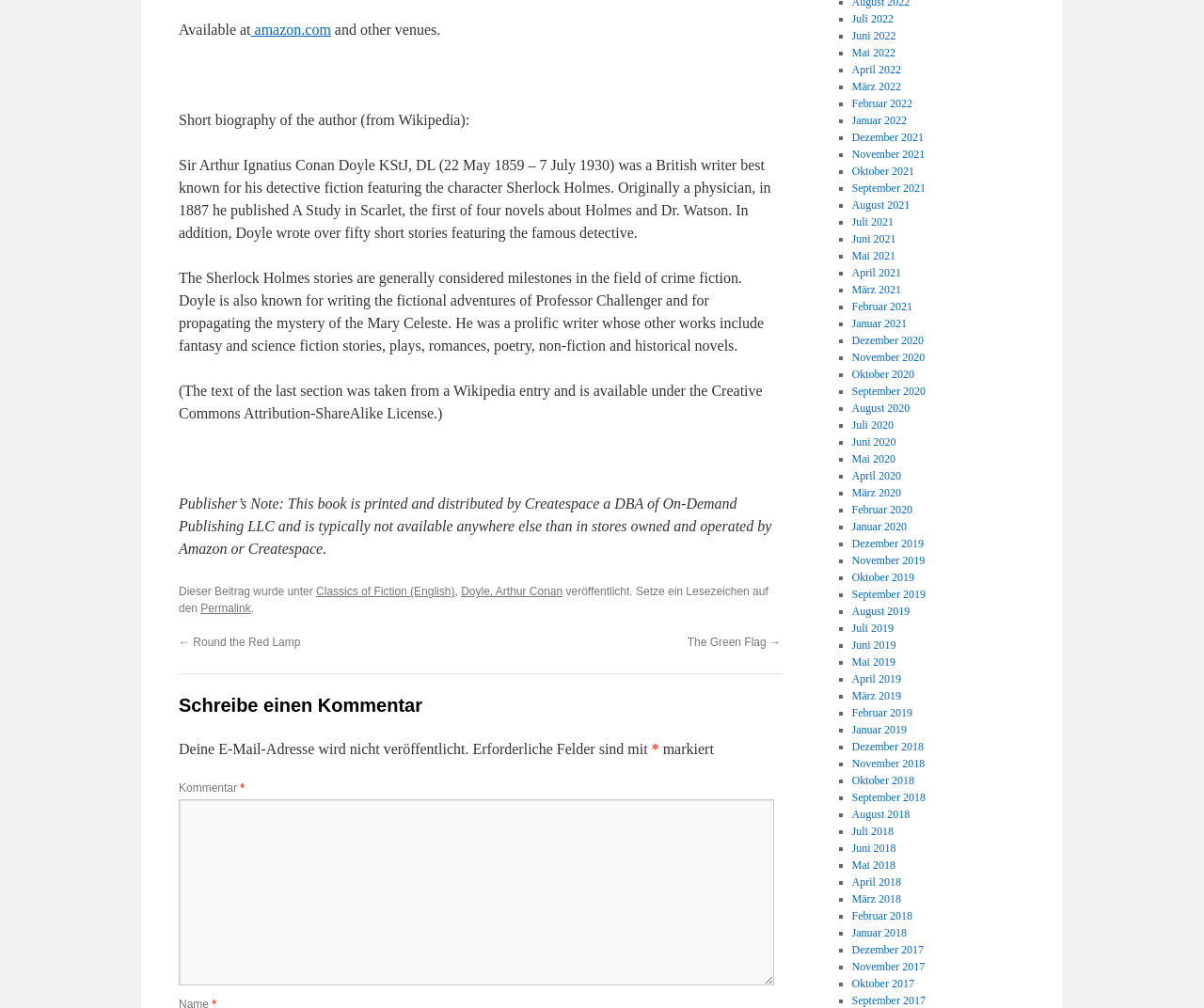Pinpoint the bounding box coordinates of the area that must be clicked to complete this instruction: "Click on the 'Permalink' link".

[0.167, 0.597, 0.208, 0.61]